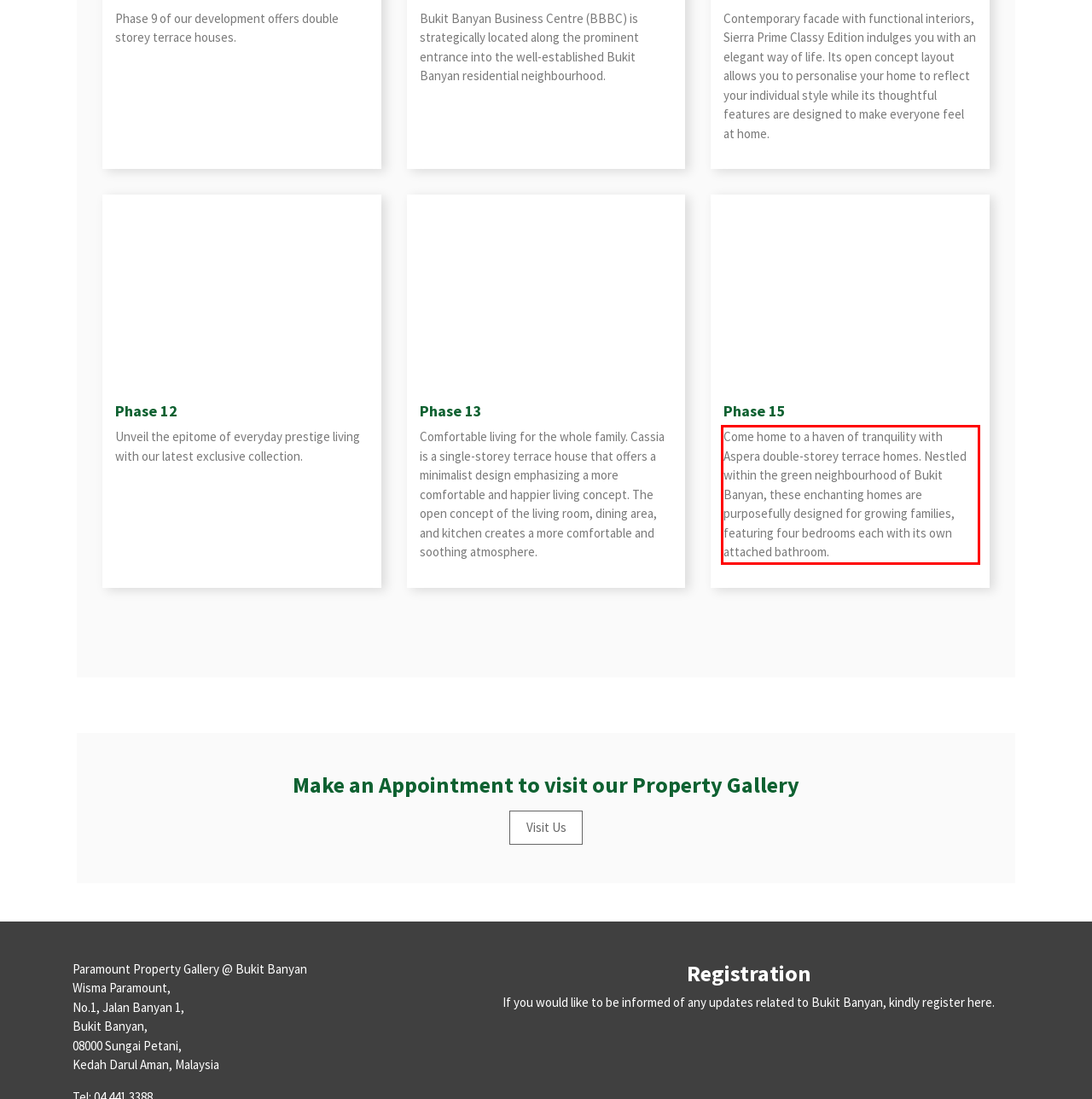Analyze the screenshot of a webpage where a red rectangle is bounding a UI element. Extract and generate the text content within this red bounding box.

Come home to a haven of tranquility with Aspera double-storey terrace homes. Nestled within the green neighbourhood of Bukit Banyan, these enchanting homes are purposefully designed for growing families, featuring four bedrooms each with its own attached bathroom.